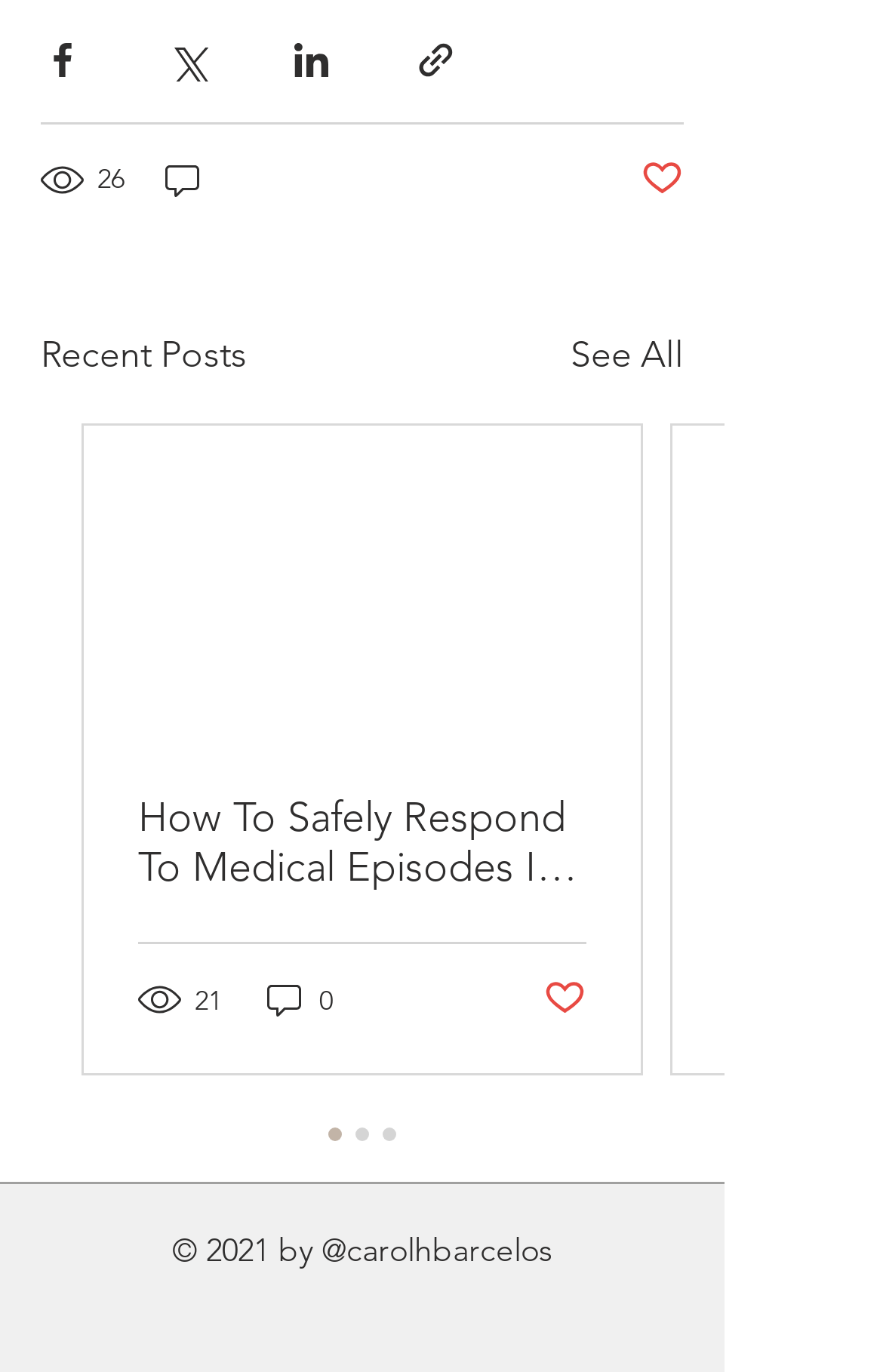What social media platforms can you share content with?
Give a single word or phrase as your answer by examining the image.

Facebook, Twitter, LinkedIn